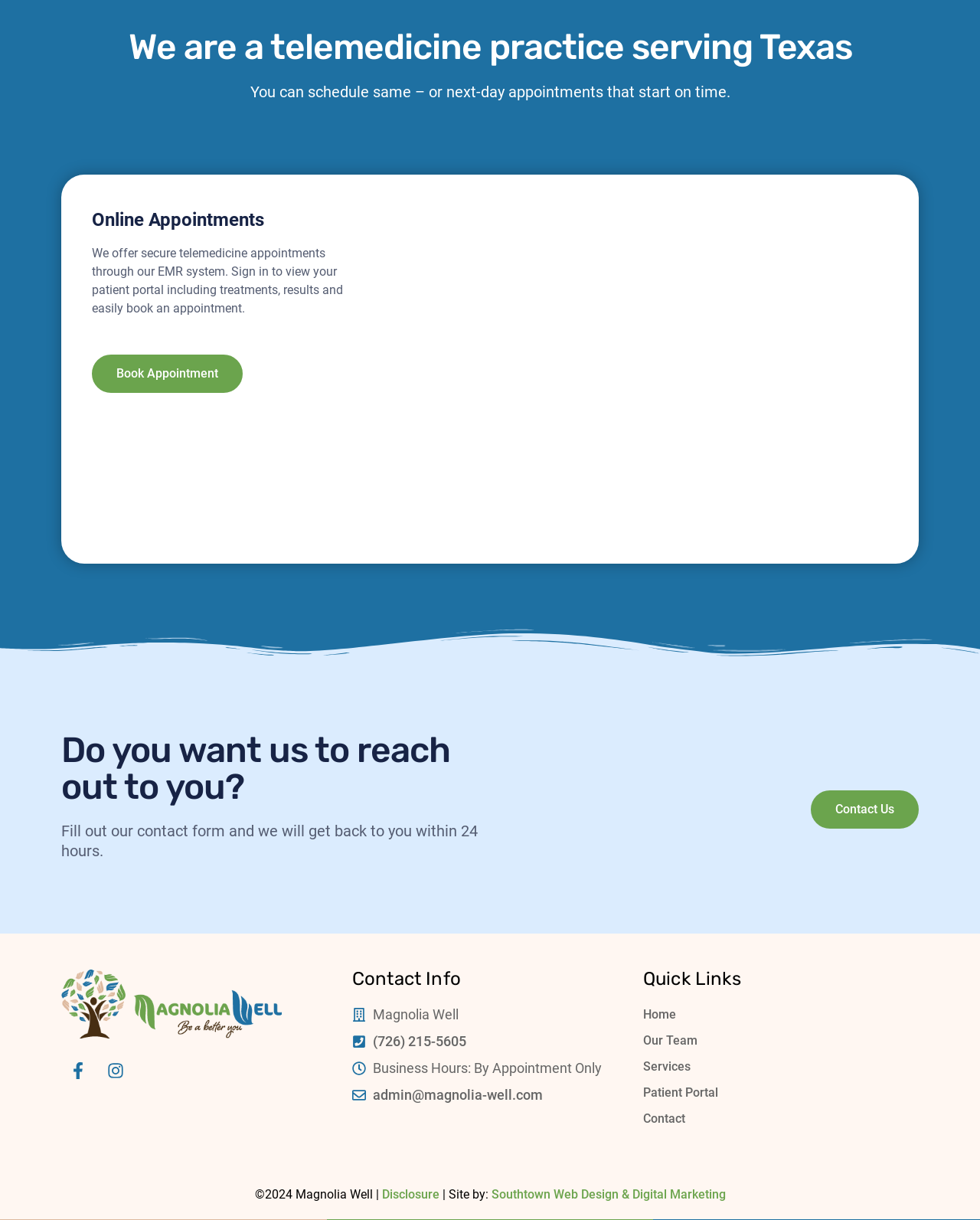How can you schedule an appointment?
Answer with a single word or phrase, using the screenshot for reference.

Book Appointment